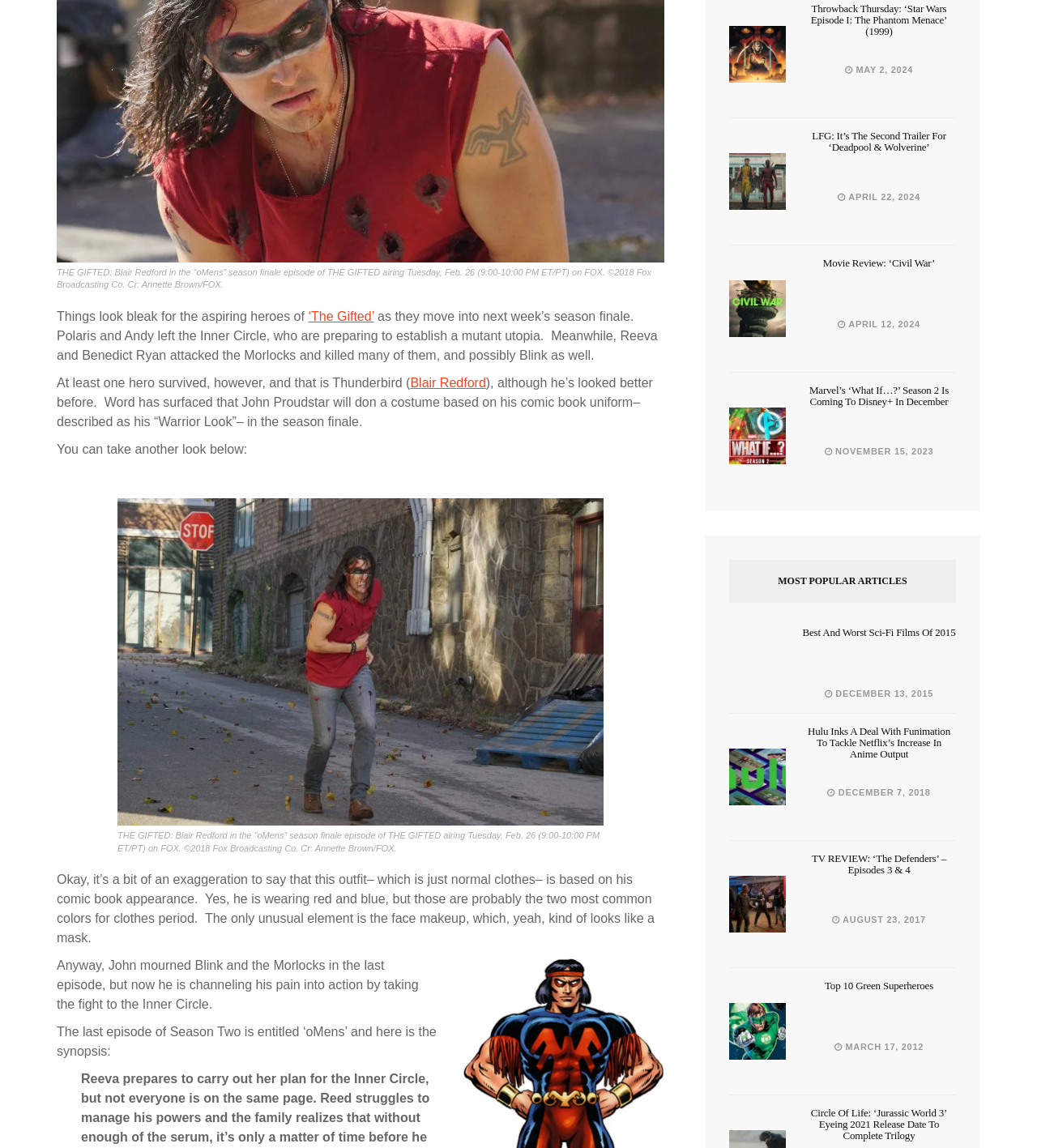Locate the bounding box of the UI element described by: "April 12, 2024" in the given webpage screenshot.

[0.808, 0.278, 0.887, 0.286]